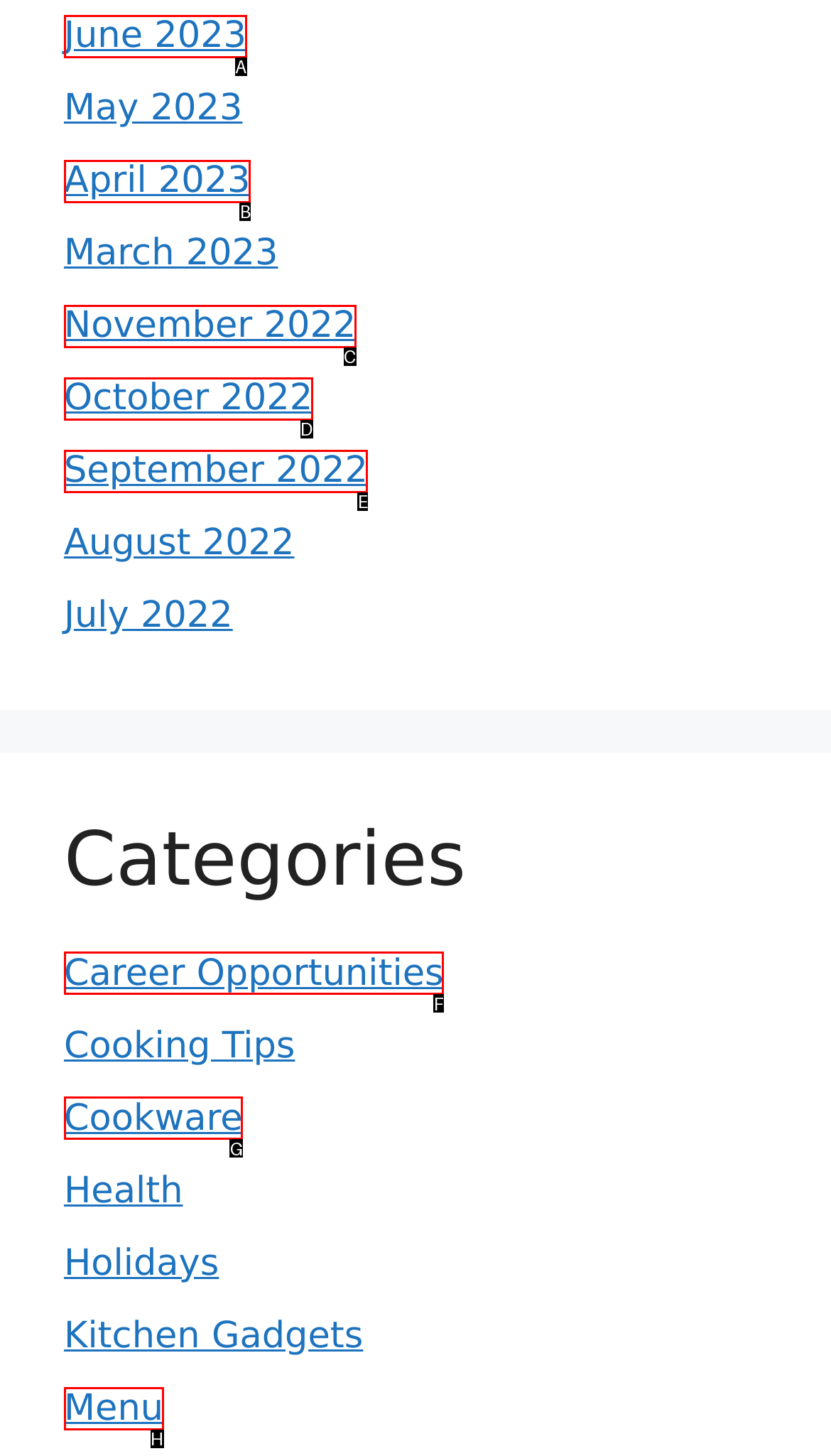Identify the correct UI element to click for this instruction: go to Menu
Respond with the appropriate option's letter from the provided choices directly.

H